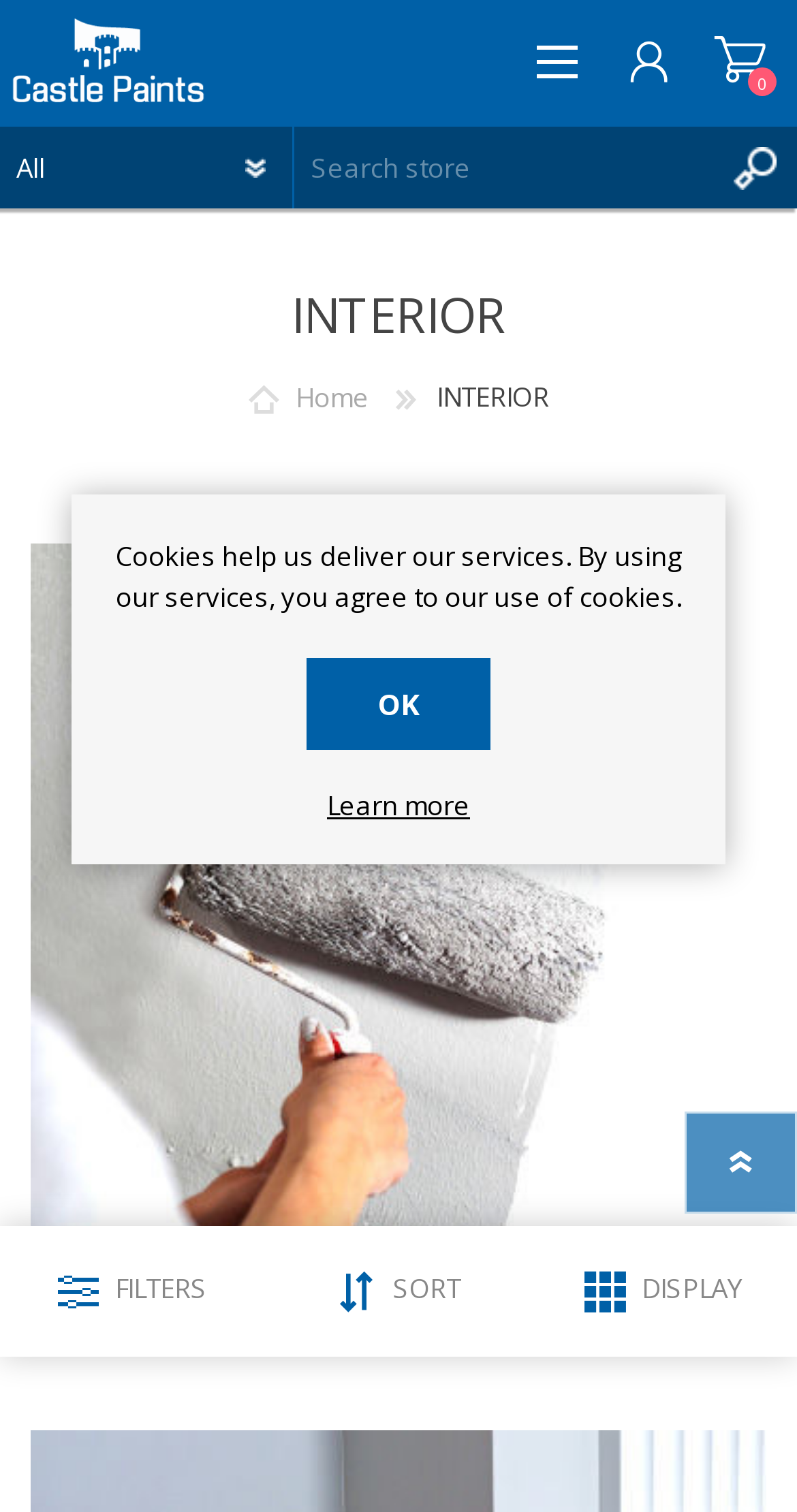Please answer the following question using a single word or phrase: 
What is the name of the paint manufacturing company?

Castle Paints